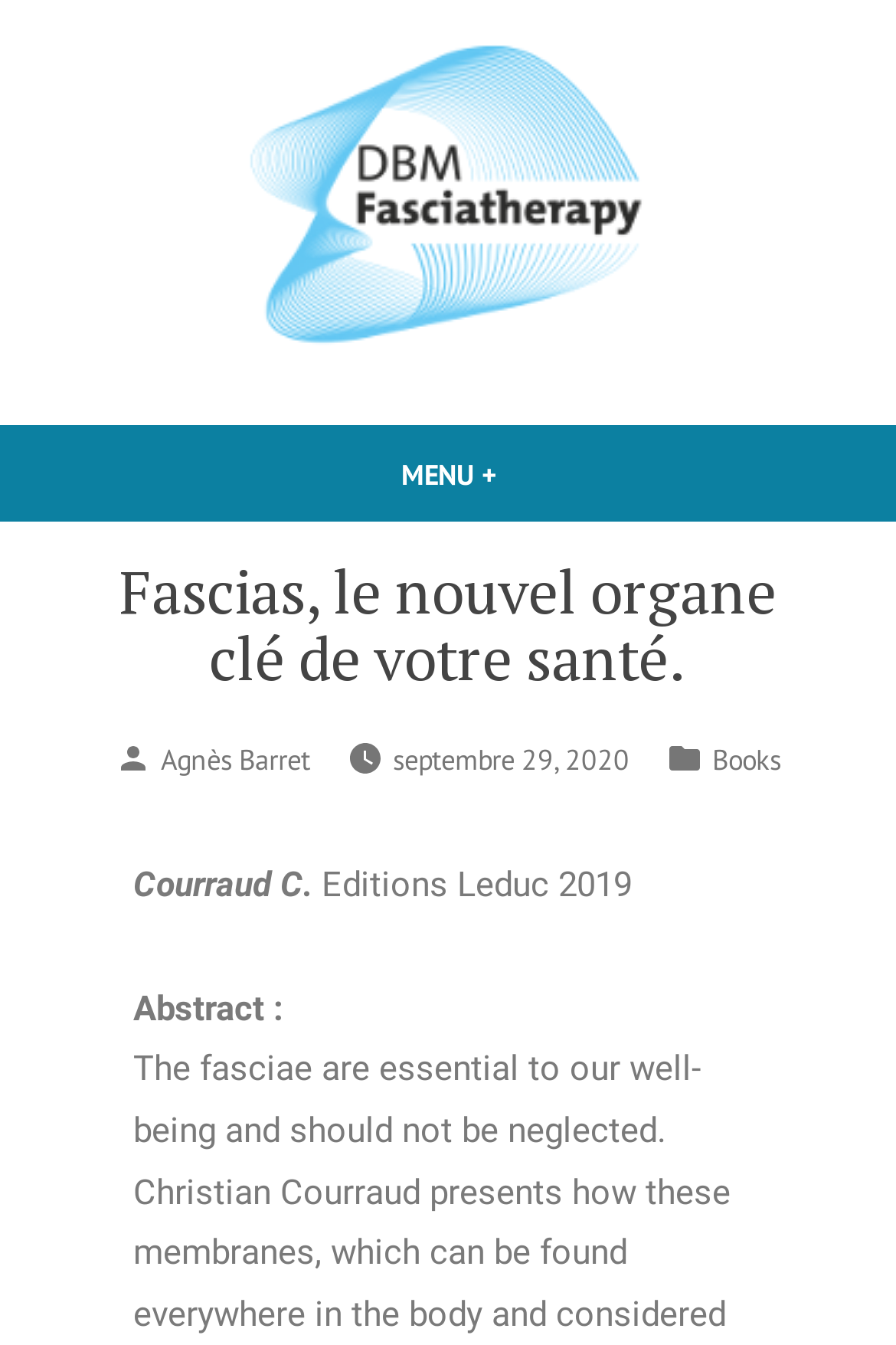Given the following UI element description: "Learn more about troubleshooting WordPress.", find the bounding box coordinates in the webpage screenshot.

None